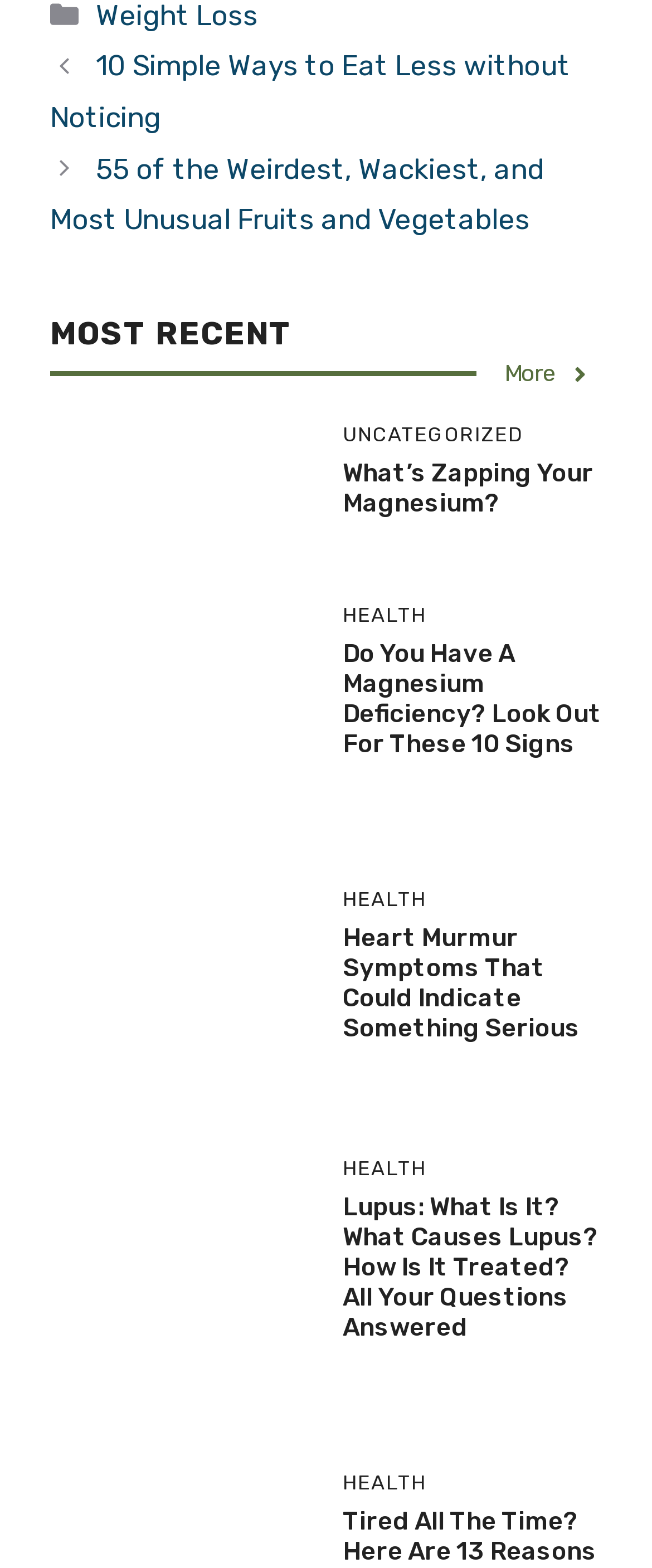Predict the bounding box for the UI component with the following description: "What’s Zapping Your Magnesium?".

[0.526, 0.293, 0.91, 0.331]